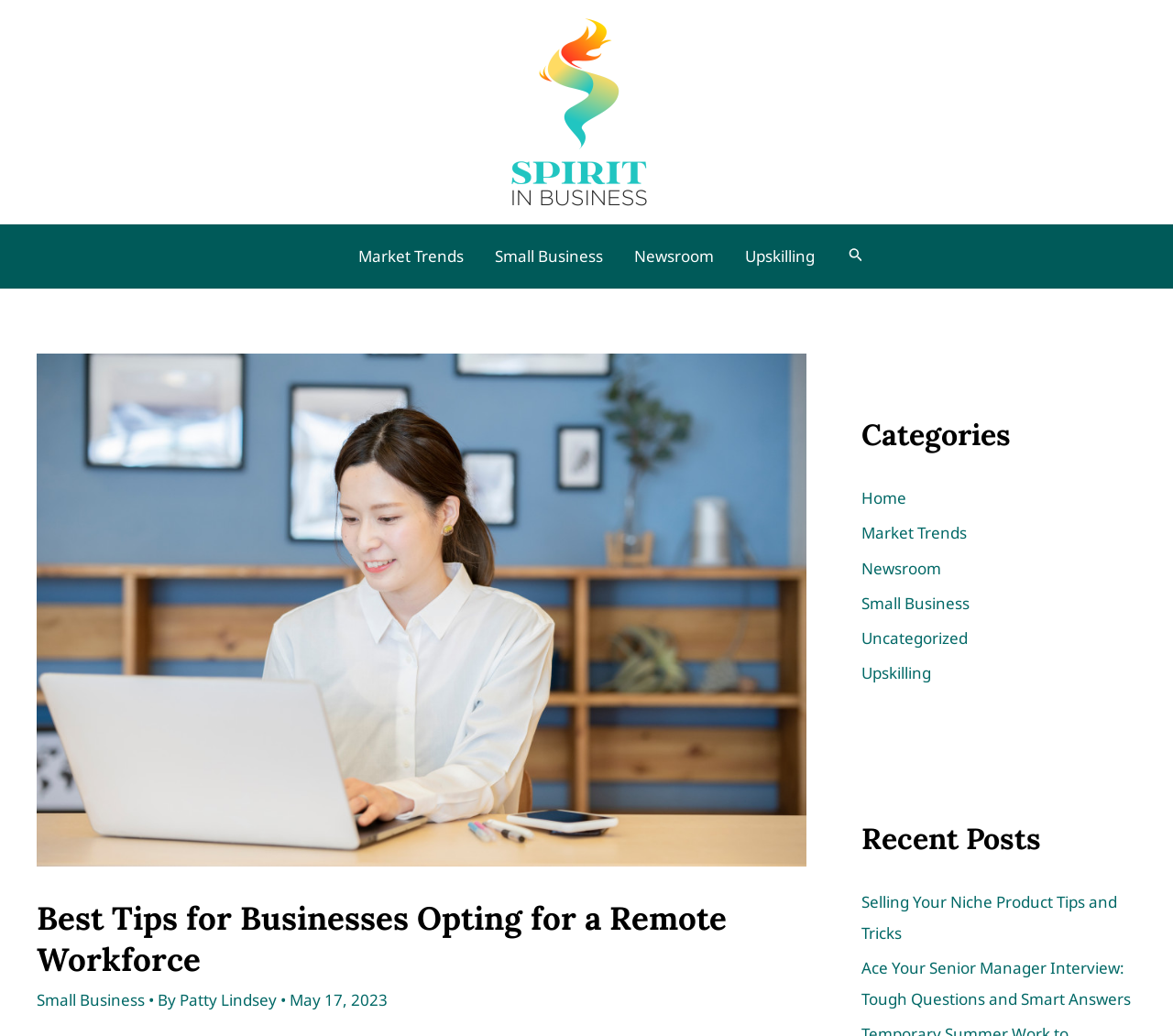Write an extensive caption that covers every aspect of the webpage.

The webpage is about transitioning a company to remote work, with a focus on providing helpful tips. At the top, there is a logo of "Spirit In Business" accompanied by a link to the same. Below this, a navigation menu is present, featuring categories such as "Market Trends", "Small Business", "Newsroom", and "Upskilling".

On the left side, there is a search icon link with a small image. To the right of this, a header section begins, featuring an image of a woman working on a laptop at home. Above this image, the main heading "Best Tips for Businesses Opting for a Remote Workforce" is displayed. Below the image, the author's name "Patty Lindsey" and the date "May 17, 2023" are mentioned.

On the right side, a complementary section is present, featuring a heading "Categories" and a navigation menu with links to various categories, including "Home", "Market Trends", "Newsroom", "Small Business", "Uncategorized", and "Upskilling". Below this, a "Recent Posts" section is displayed, featuring links to two articles: "Selling Your Niche Product Tips and Tricks" and "Ace Your Senior Manager Interview: Tough Questions and Smart Answers".